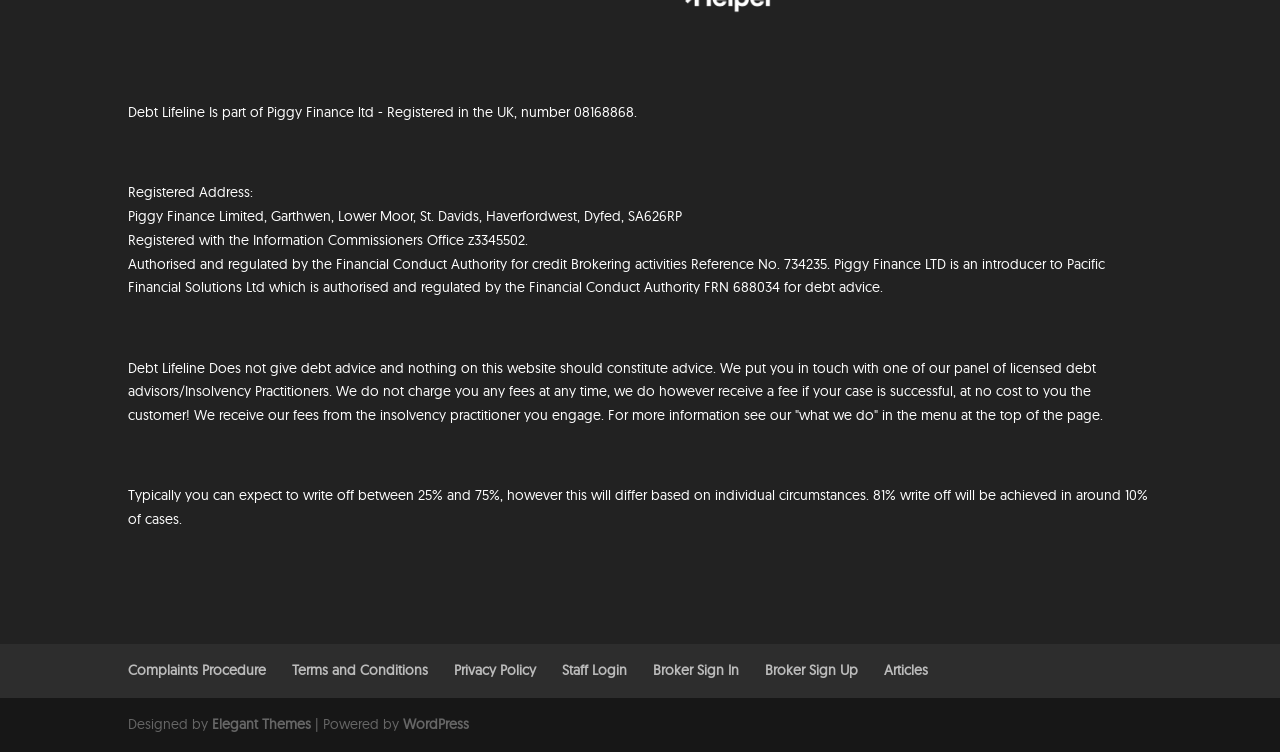Find the bounding box coordinates for the HTML element described as: "Terms and Conditions". The coordinates should consist of four float values between 0 and 1, i.e., [left, top, right, bottom].

[0.228, 0.88, 0.334, 0.904]